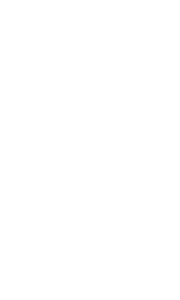Elaborate on all the key elements and details present in the image.

The image presents a screenshot from the SemyColon Music Player application, showcasing its user interface. The player features an organized layout, highlighting music tracks and playback controls, designed for a seamless user experience. In the context of playing music, the interface is visually appealing, contributing to an enjoyable listening experience. This screenshot is part of the application’s promotional material, aimed at potential users interested in a feature-rich music player for their devices.